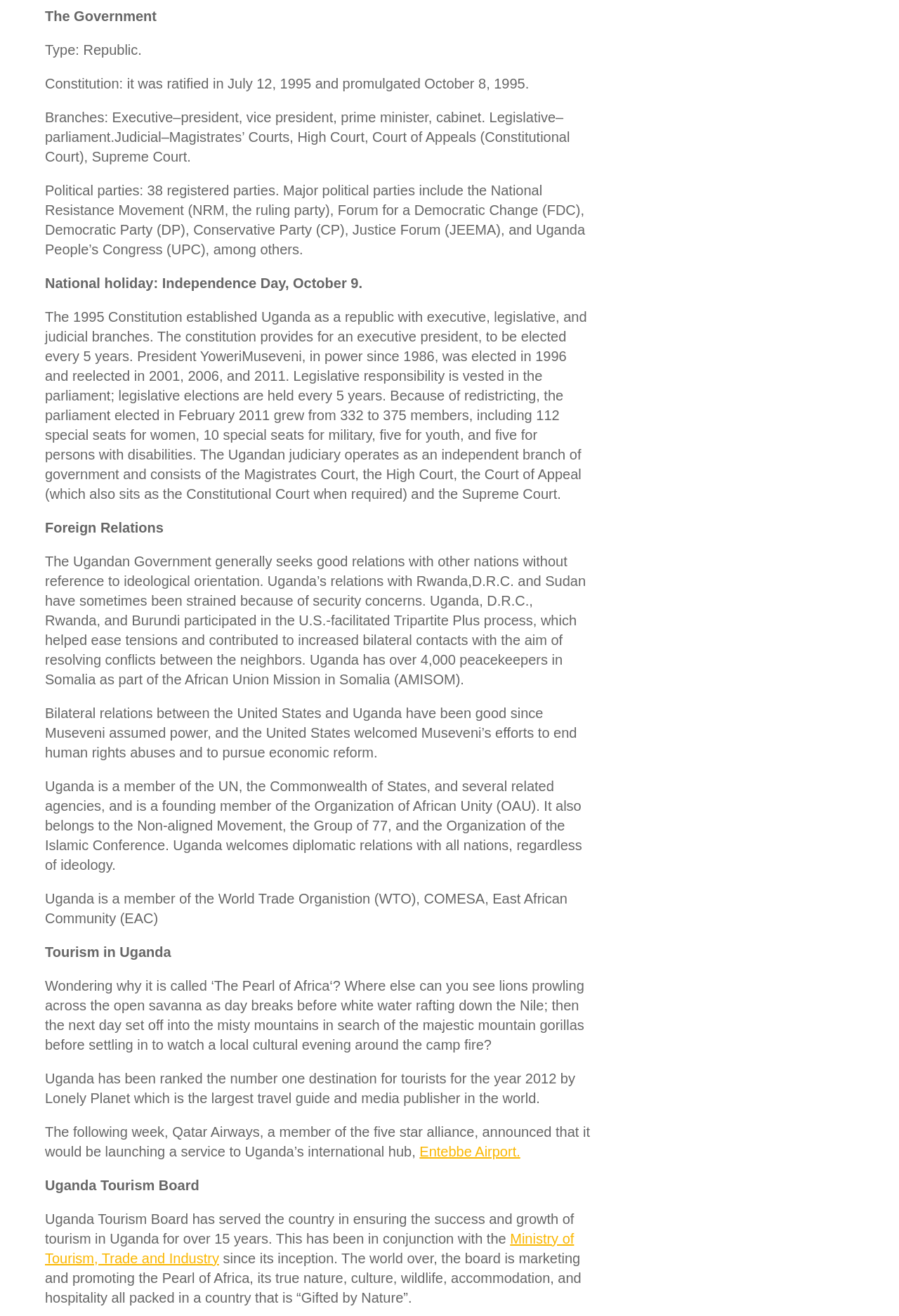Predict the bounding box coordinates of the UI element that matches this description: "Entebbe Airport.". The coordinates should be in the format [left, top, right, bottom] with each value between 0 and 1.

[0.467, 0.869, 0.579, 0.881]